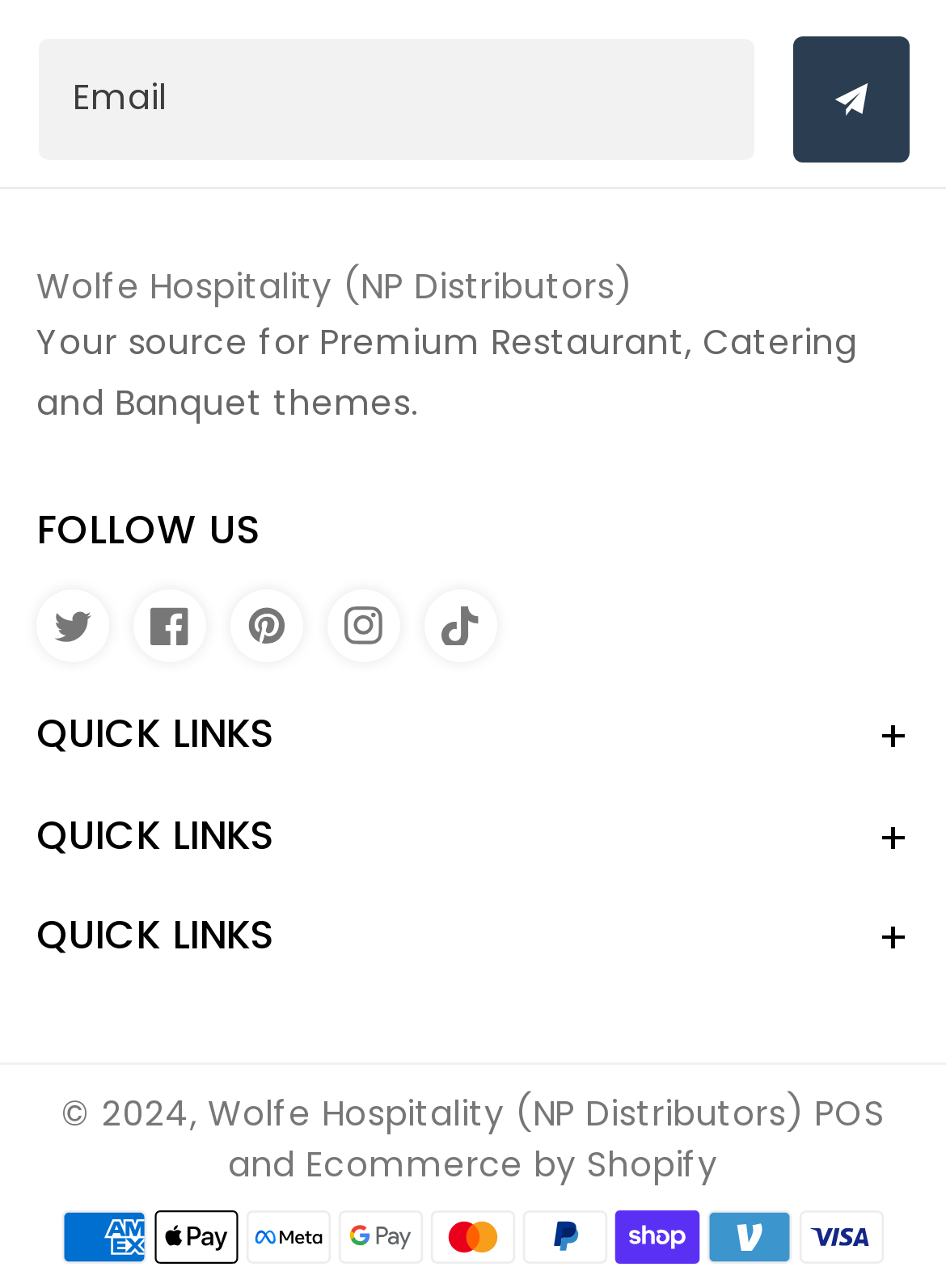Please identify the bounding box coordinates of the region to click in order to complete the task: "Expand QUICK LINKS". The coordinates must be four float numbers between 0 and 1, specified as [left, top, right, bottom].

[0.038, 0.533, 0.962, 0.611]